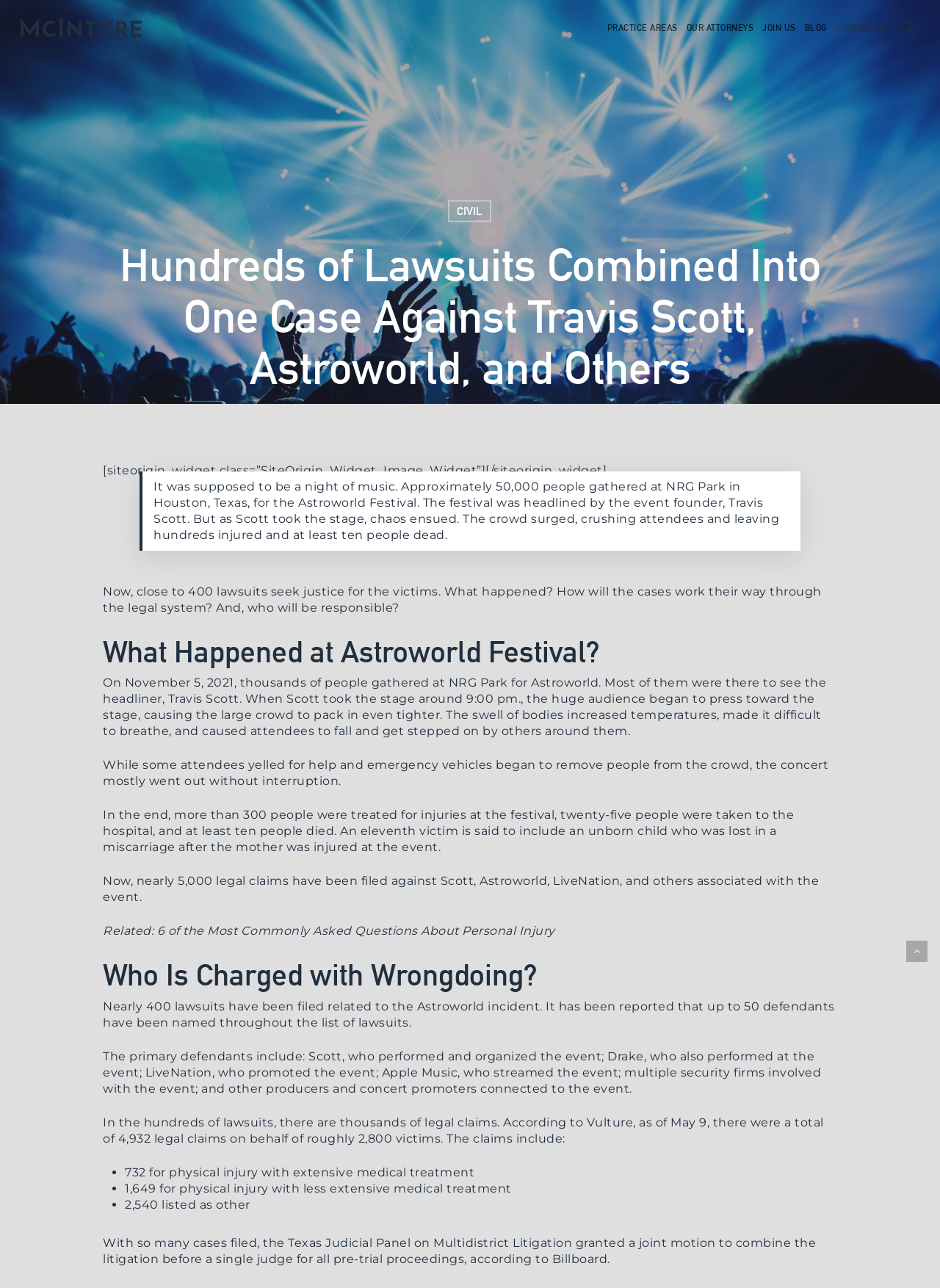Explain in detail what you observe on this webpage.

The webpage is about the Astroworld Festival incident and the subsequent lawsuits against Travis Scott, Astroworld, and others. At the top of the page, there is a logo and a navigation menu with links to "PRACTICE AREAS", "OUR ATTORNEYS", "JOIN US", "BLOG", and "CONTACT US". Below the navigation menu, there is a heading that reads "Hundreds of Lawsuits Combined Into One Case Against Travis Scott, Astroworld, and Others - McIntyre Law Firm".

The main content of the page is divided into sections, each with a heading. The first section describes the incident at the Astroworld Festival, where approximately 50,000 people gathered to see Travis Scott perform. The section explains how the crowd surged, causing chaos and resulting in hundreds of injuries and at least ten deaths.

The next section, "What Happened at Astroworld Festival?", provides more details about the incident, including how the crowd packed in tightly, causing temperatures to rise and making it difficult to breathe. The section also mentions that despite some attendees yelling for help, the concert continued without interruption.

The following section, "Who Is Charged with Wrongdoing?", discusses the lawsuits filed against Travis Scott, Astroworld, LiveNation, and others associated with the event. There are nearly 400 lawsuits filed, with up to 50 defendants named. The primary defendants include Scott, Drake, LiveNation, Apple Music, and multiple security firms involved with the event.

The page also includes a section that lists the types of legal claims made by the victims, including physical injuries with extensive medical treatment, physical injuries with less extensive medical treatment, and other claims. There are thousands of legal claims made on behalf of roughly 2,800 victims.

Finally, the page mentions that the Texas Judicial Panel on Multidistrict Litigation granted a joint motion to combine the litigation before a single judge for all pre-trial proceedings.